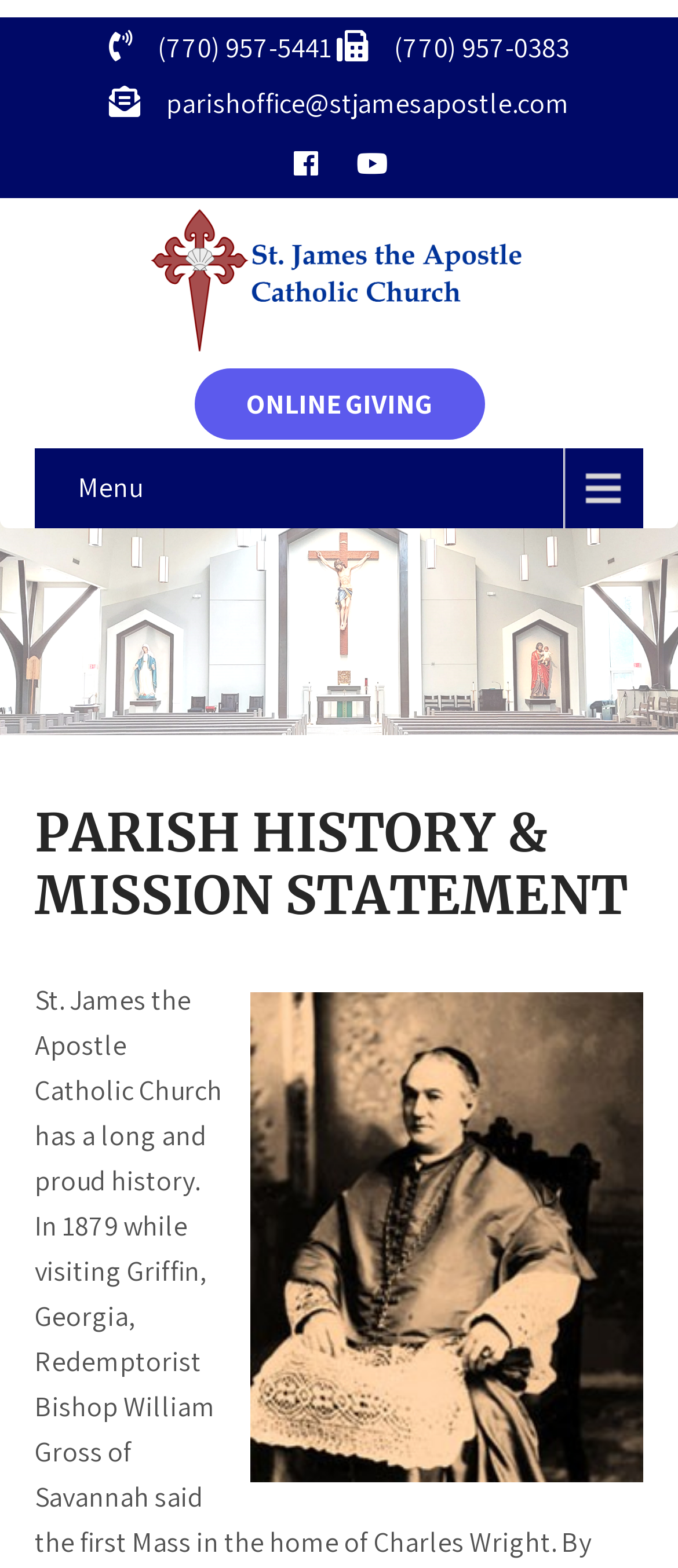What is the email address of the parish office?
Respond to the question with a well-detailed and thorough answer.

I found the email address by examining the top section of the webpage, where the contact information is displayed. The email address is written in a static text element with the bounding box coordinates [0.245, 0.054, 0.84, 0.078].